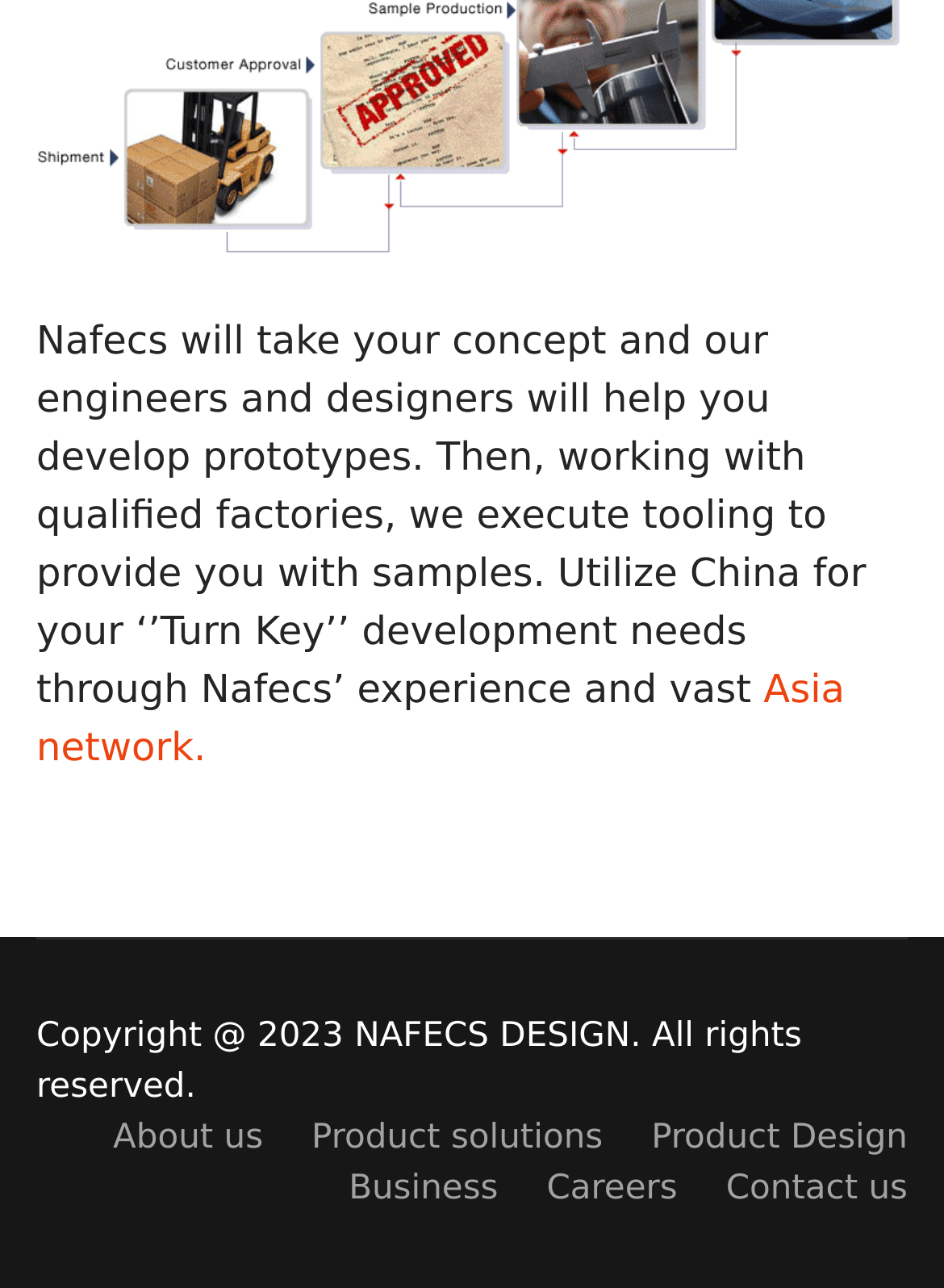What is the year of copyright for NAFECS DESIGN?
Using the image as a reference, answer the question with a short word or phrase.

2023